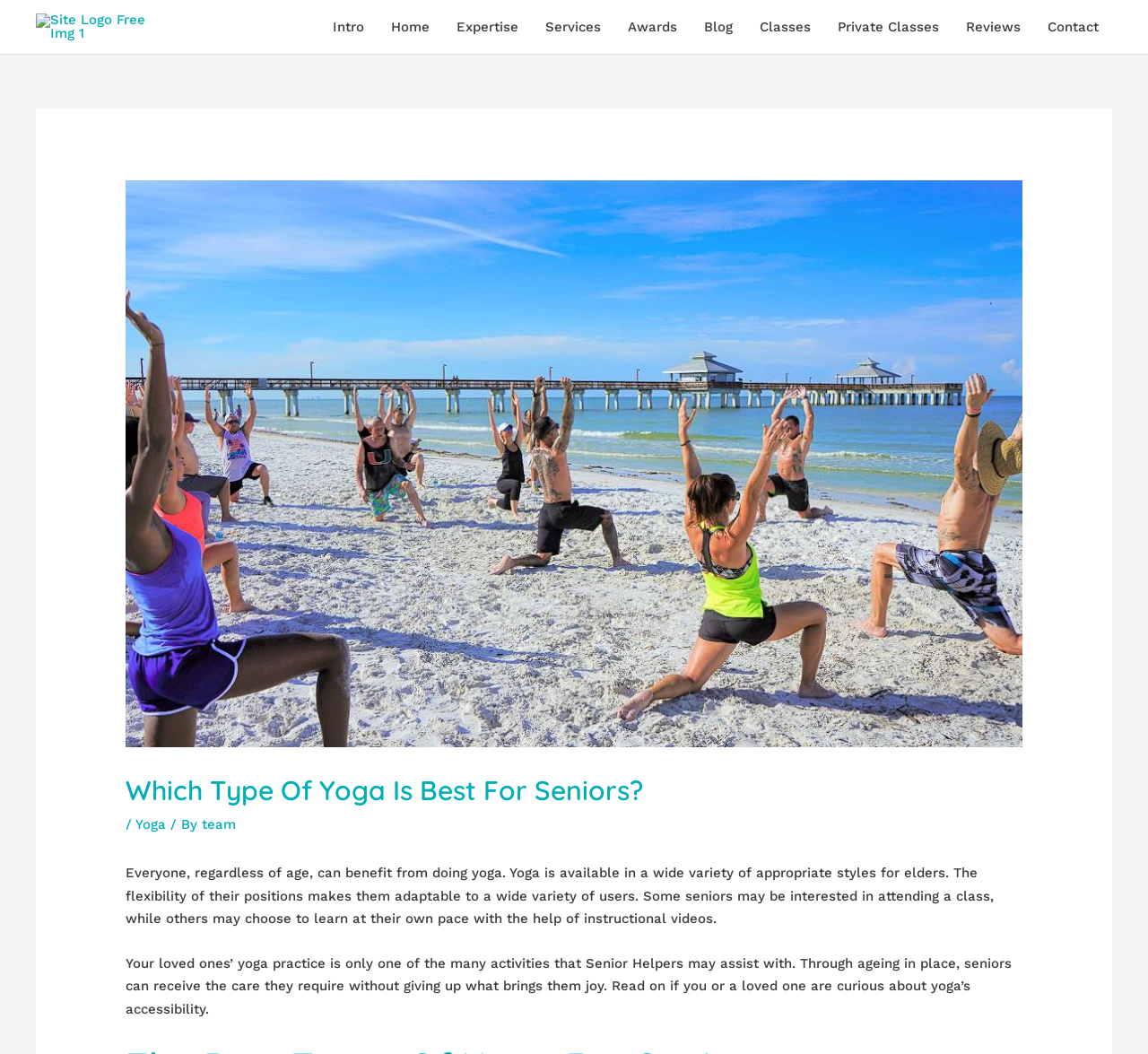Using the provided description: "alt="Site Logo Free Img 1"", find the bounding box coordinates of the corresponding UI element. The output should be four float numbers between 0 and 1, in the format [left, top, right, bottom].

[0.031, 0.017, 0.141, 0.032]